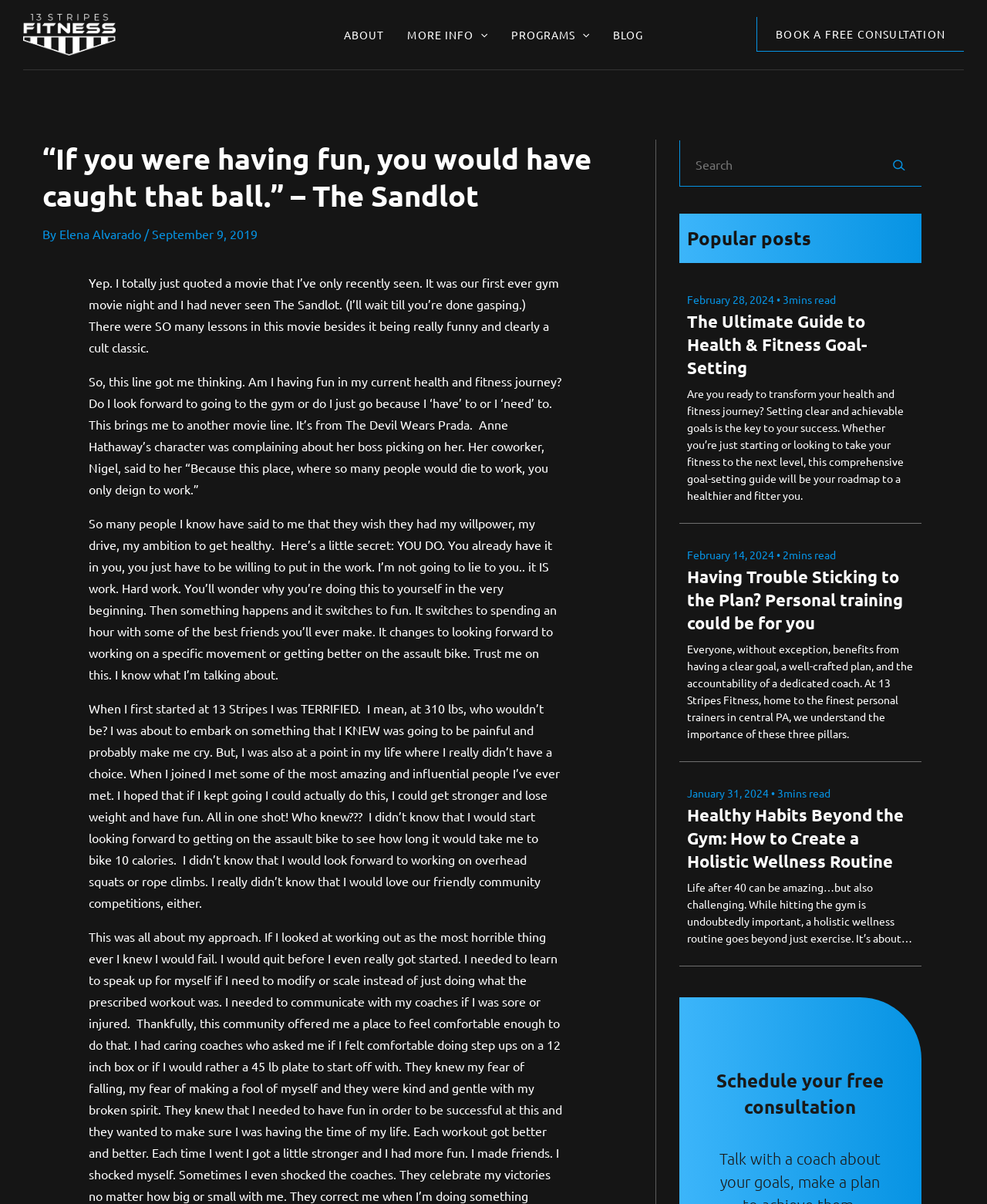Identify the bounding box for the described UI element: "parent_node: MORE INFO aria-label="Menu Toggle"".

[0.48, 0.013, 0.494, 0.044]